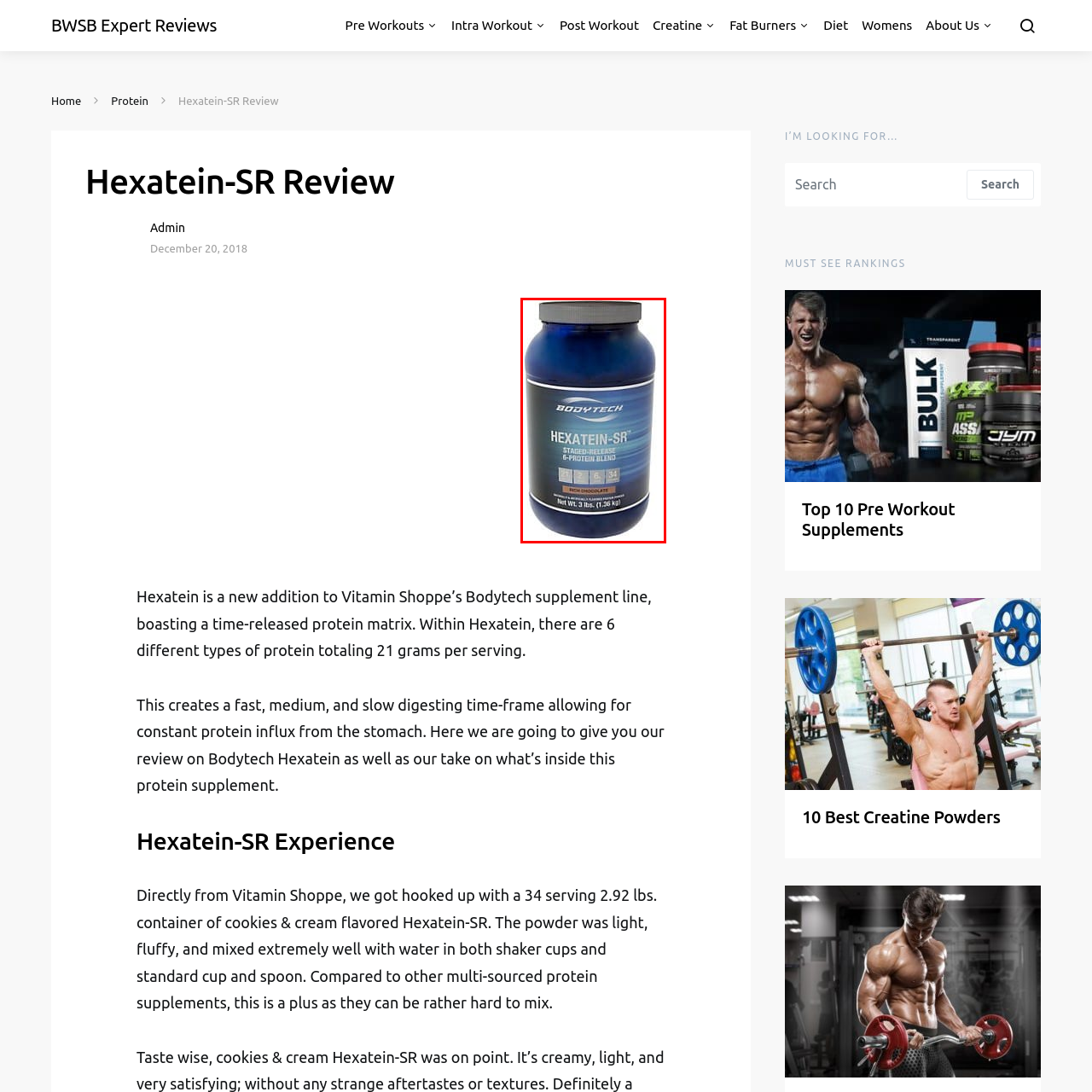What is the flavor of the protein supplement?
Review the image marked by the red bounding box and deliver a detailed response to the question.

The protein supplement comes in a rich chocolate flavor, which is mentioned on the label, making it a desirable option for those who prefer a chocolate flavor.